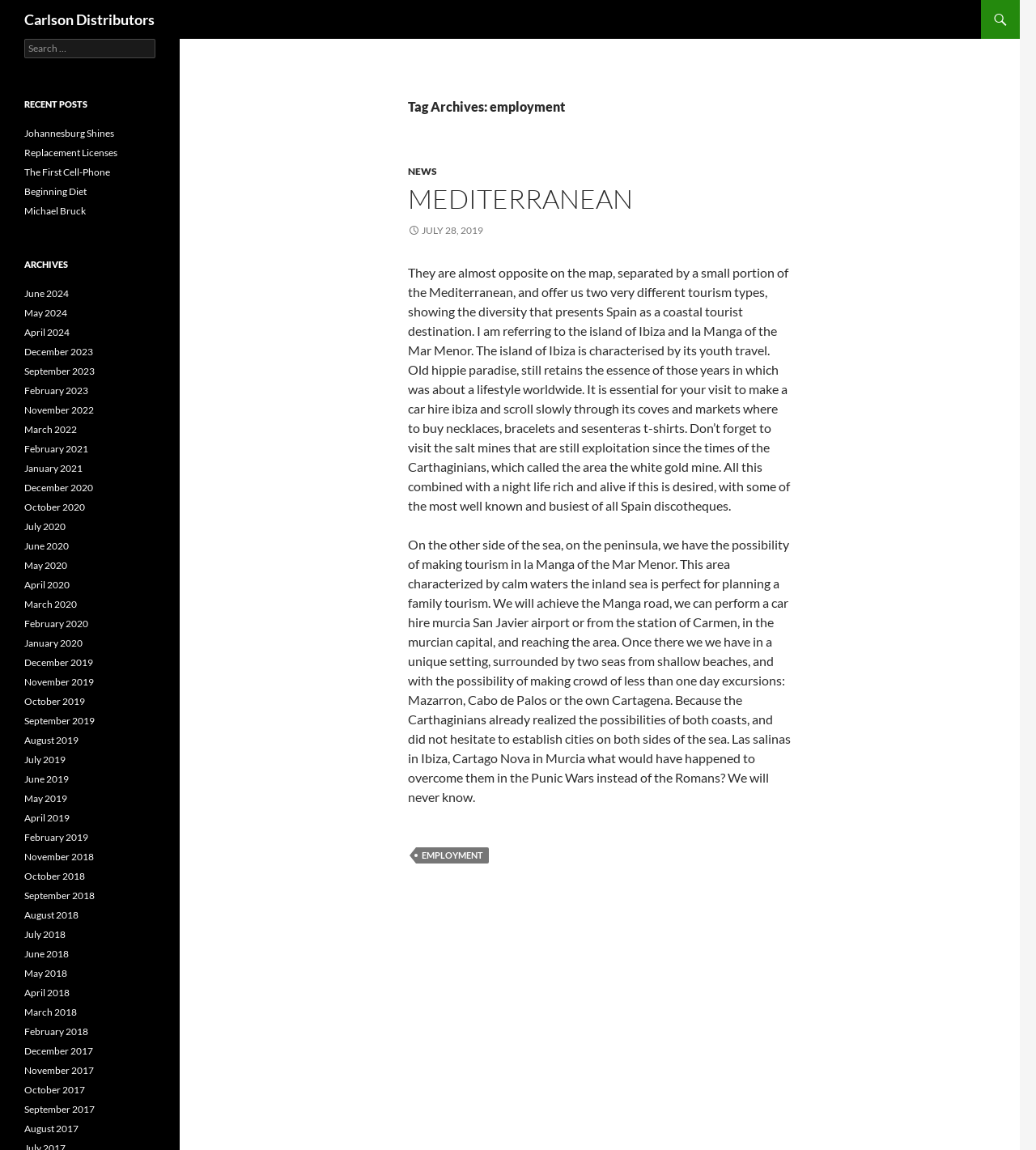Locate the bounding box coordinates of the segment that needs to be clicked to meet this instruction: "Search for something".

[0.023, 0.034, 0.15, 0.051]